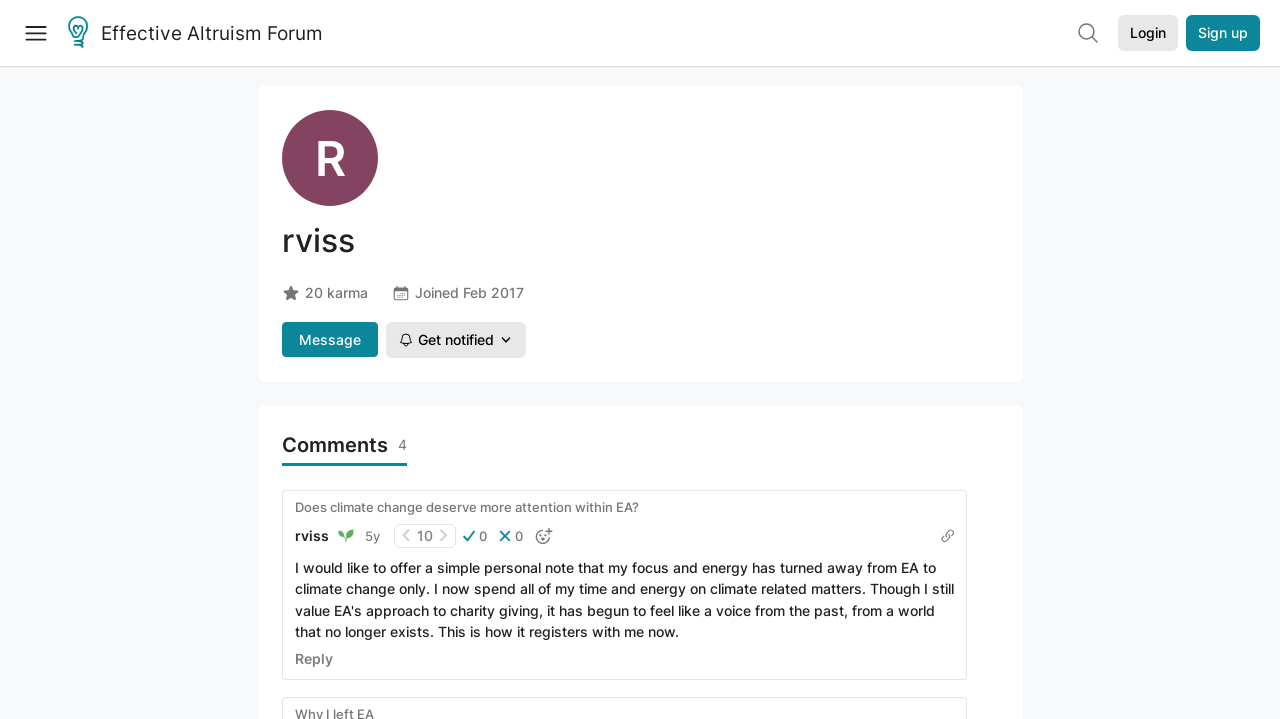Determine the bounding box coordinates of the region I should click to achieve the following instruction: "View rviss's profile". Ensure the bounding box coordinates are four float numbers between 0 and 1, i.e., [left, top, right, bottom].

[0.22, 0.306, 0.78, 0.364]